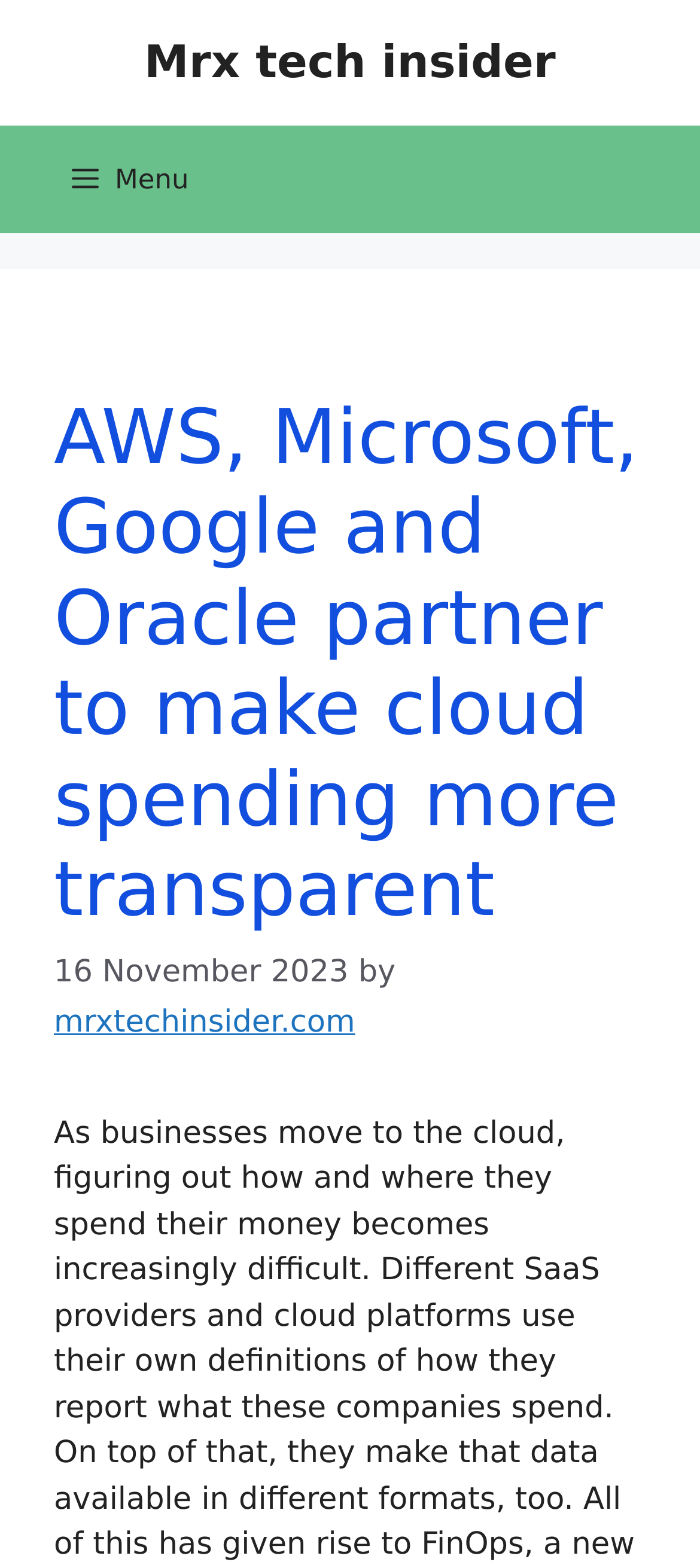Who is the author of the article?
Please answer the question as detailed as possible based on the image.

I found the author of the article by looking at the link element next to the 'by' static text, which points to 'mrxtechinsider.com'.